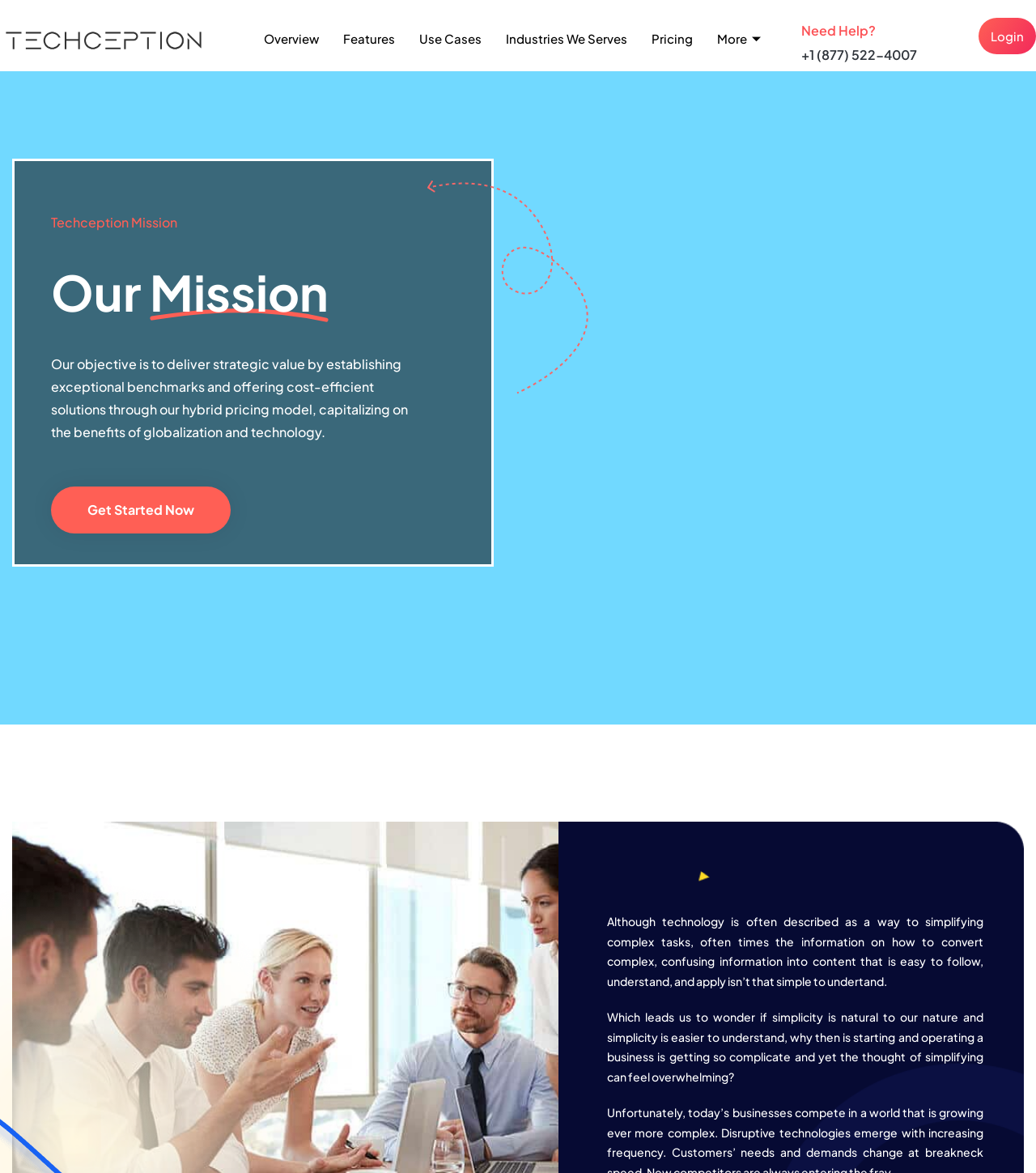Determine the bounding box coordinates for the clickable element required to fulfill the instruction: "Call the phone number". Provide the coordinates as four float numbers between 0 and 1, i.e., [left, top, right, bottom].

[0.773, 0.039, 0.885, 0.054]